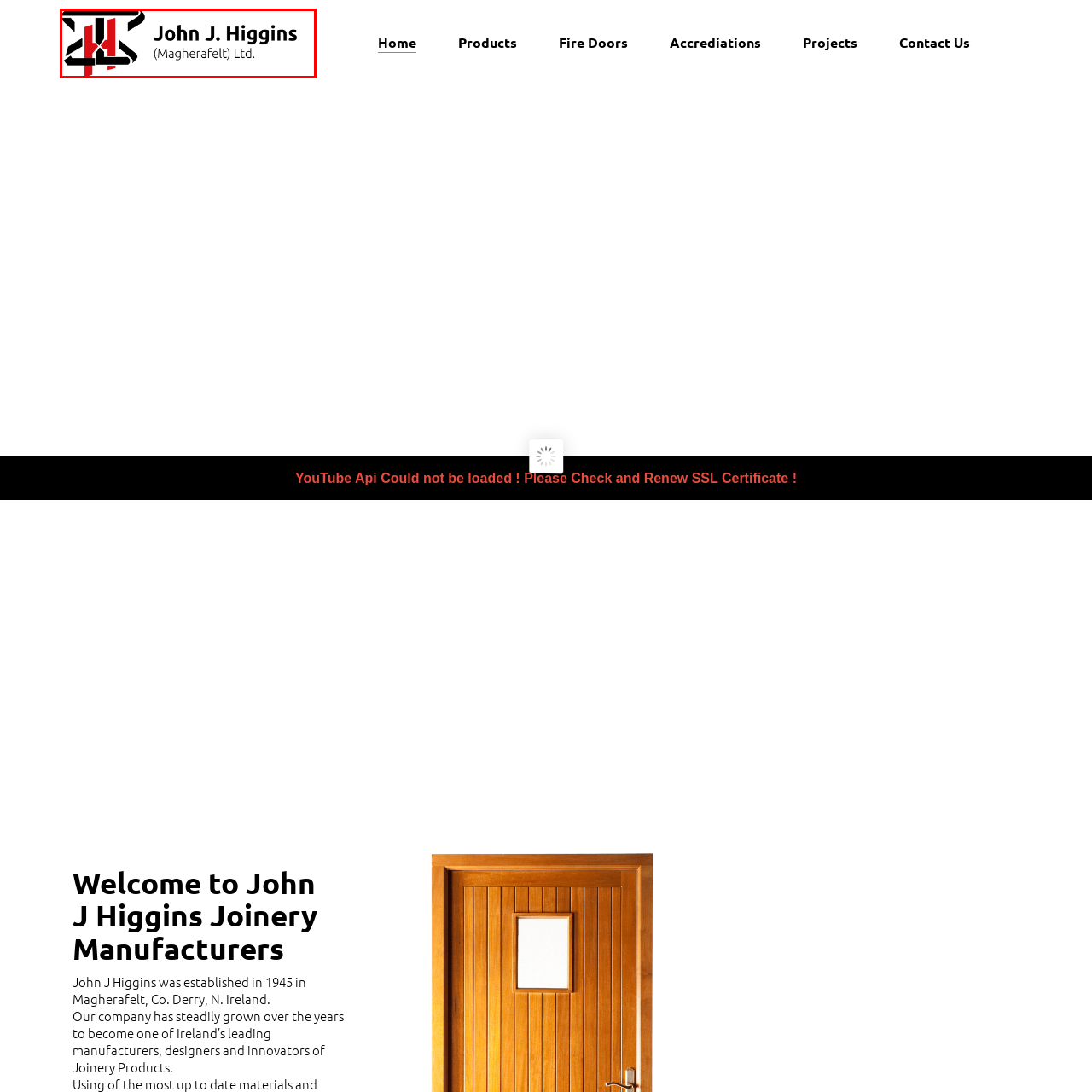Focus on the portion of the image highlighted in red and deliver a detailed explanation for the following question: What colors are used in the logo's color scheme?

The caption describes the logo's color scheme as having a striking contrast, typically using red and black, which symbolizes strength and craftsmanship.